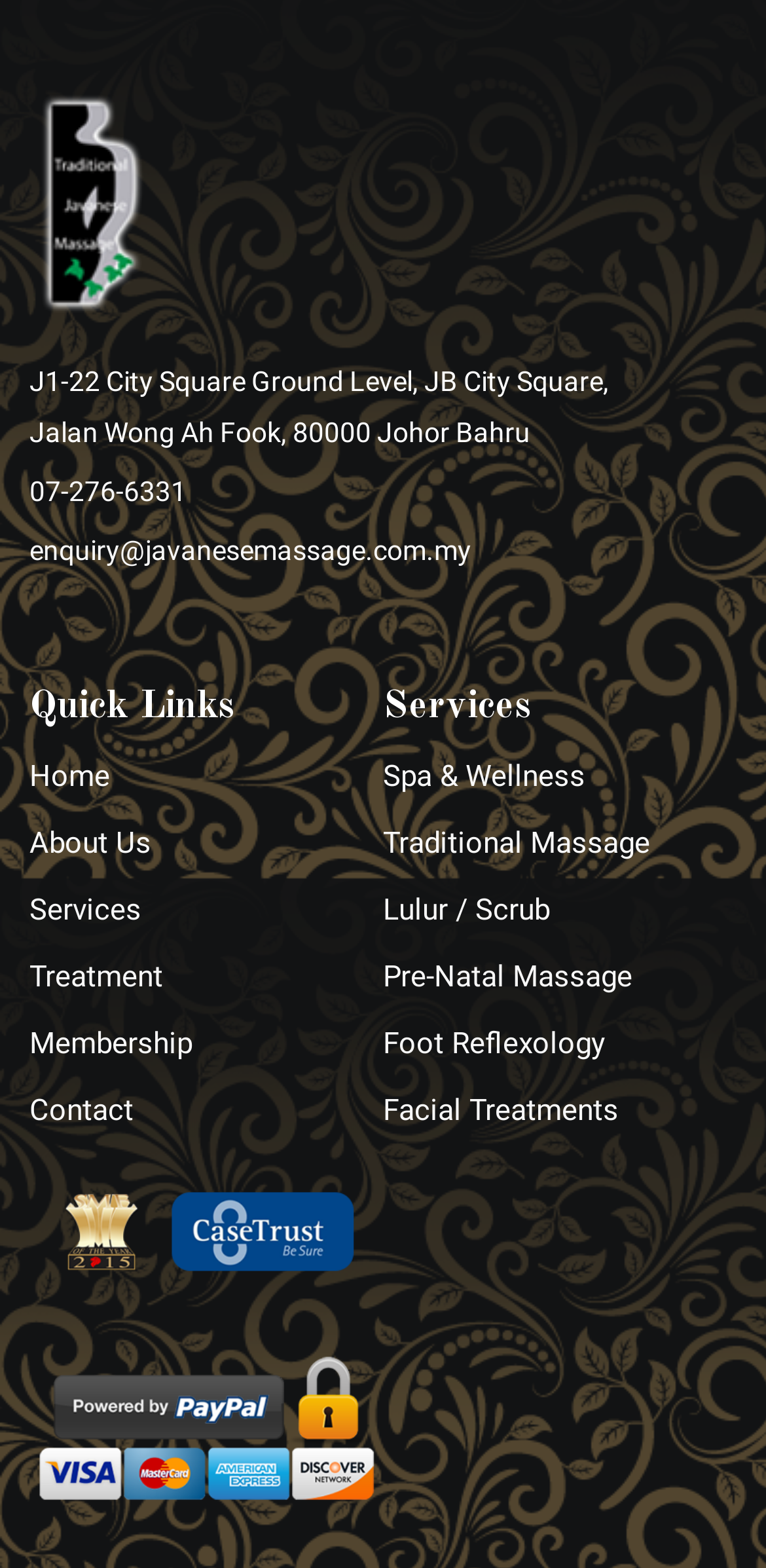Indicate the bounding box coordinates of the element that must be clicked to execute the instruction: "click on Home". The coordinates should be given as four float numbers between 0 and 1, i.e., [left, top, right, bottom].

[0.038, 0.478, 0.144, 0.5]